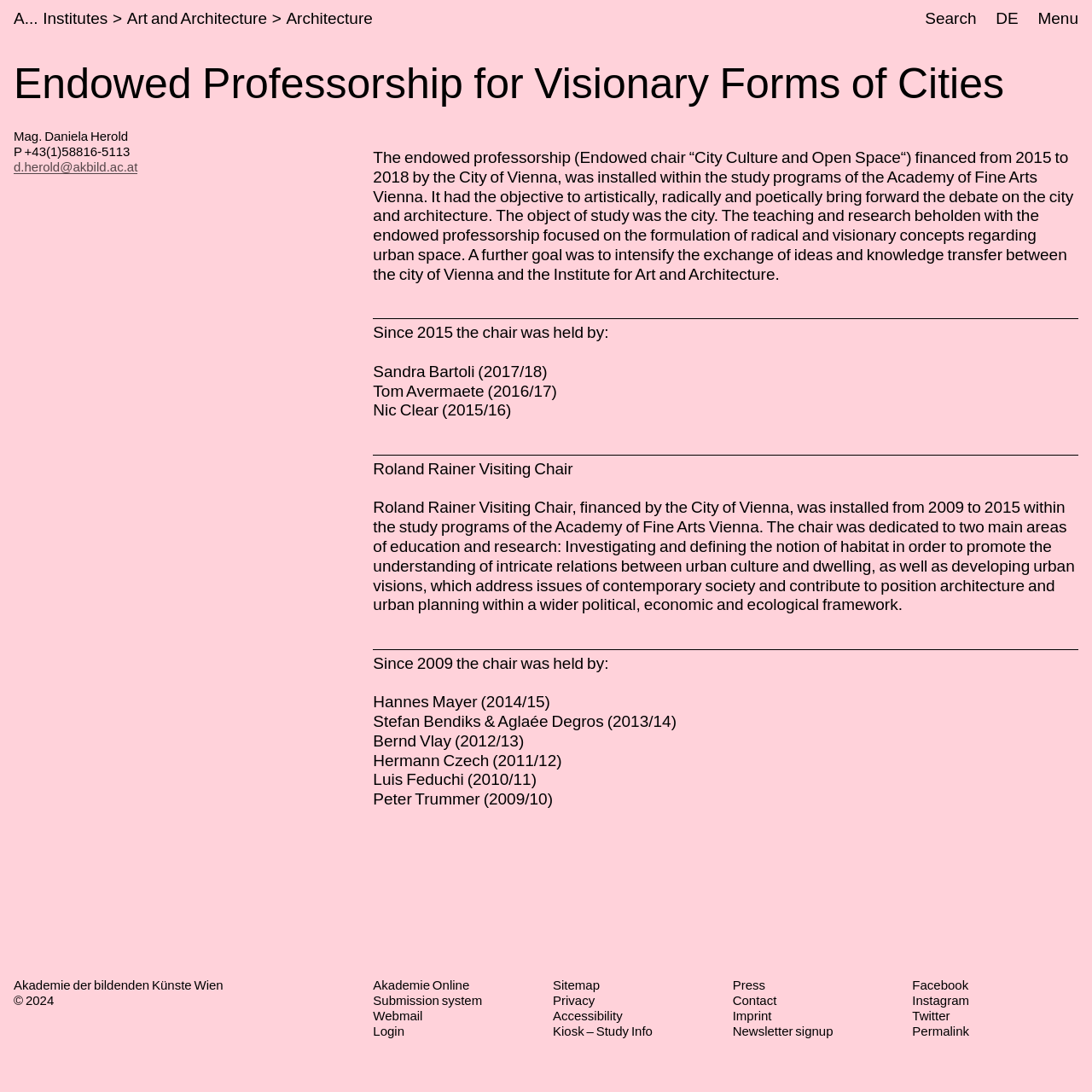Please analyze the image and provide a thorough answer to the question:
What is the name of the academy?

I found the answer by looking at the breadcrumb navigation section, where it says 'A... kademie der bildenden Künste Wien', which is the name of the academy.